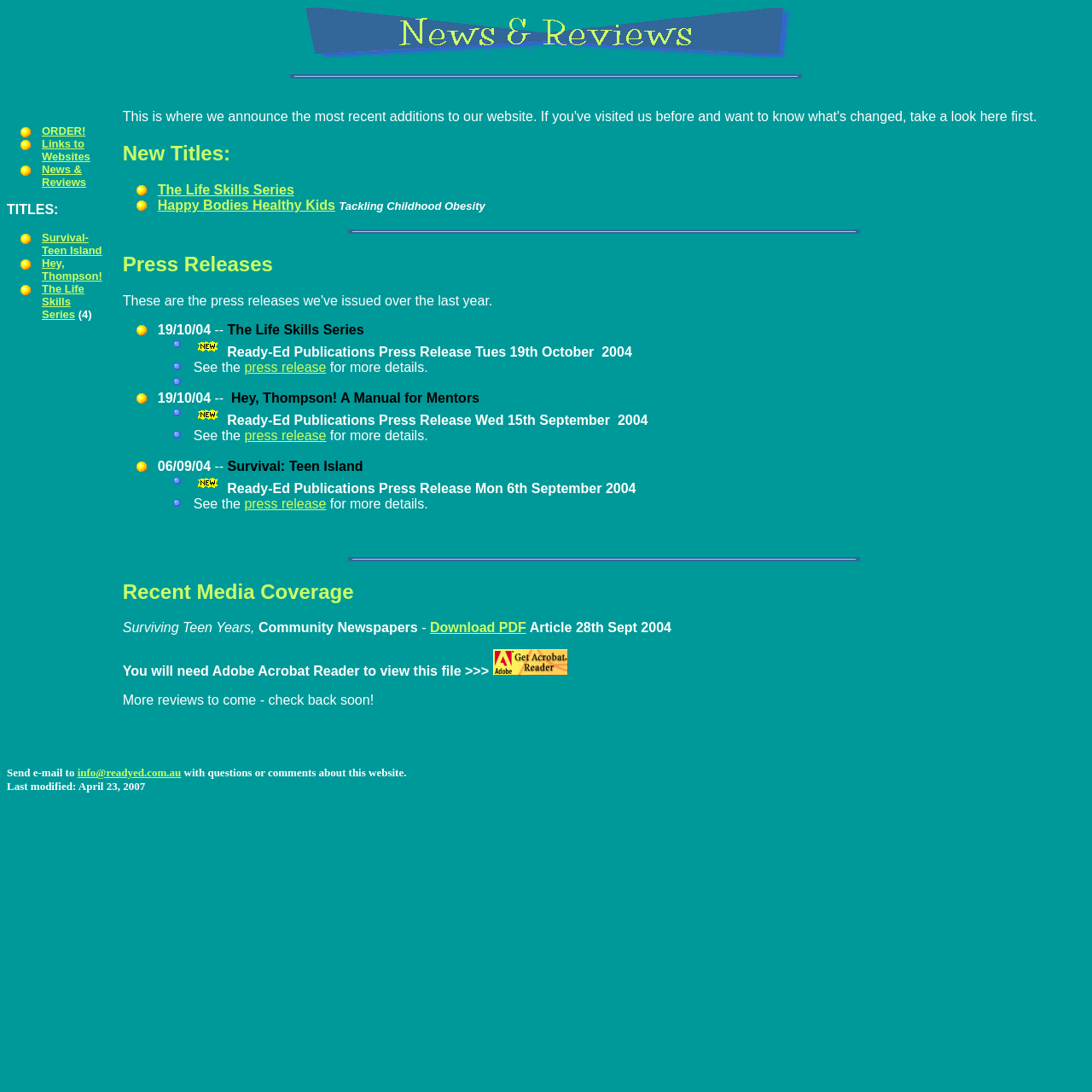What is the date of the press release for 'The Life Skills Series'?
Please respond to the question thoroughly and include all relevant details.

The date of the press release for 'The Life Skills Series' can be found in the 'Press Releases' section, which is a table with a bounding box coordinate of [0.112, 0.295, 0.994, 0.406]. The first row of the table contains a date '19/10/04' followed by a description of the press release, indicating that it is the date of the press release for 'The Life Skills Series'.